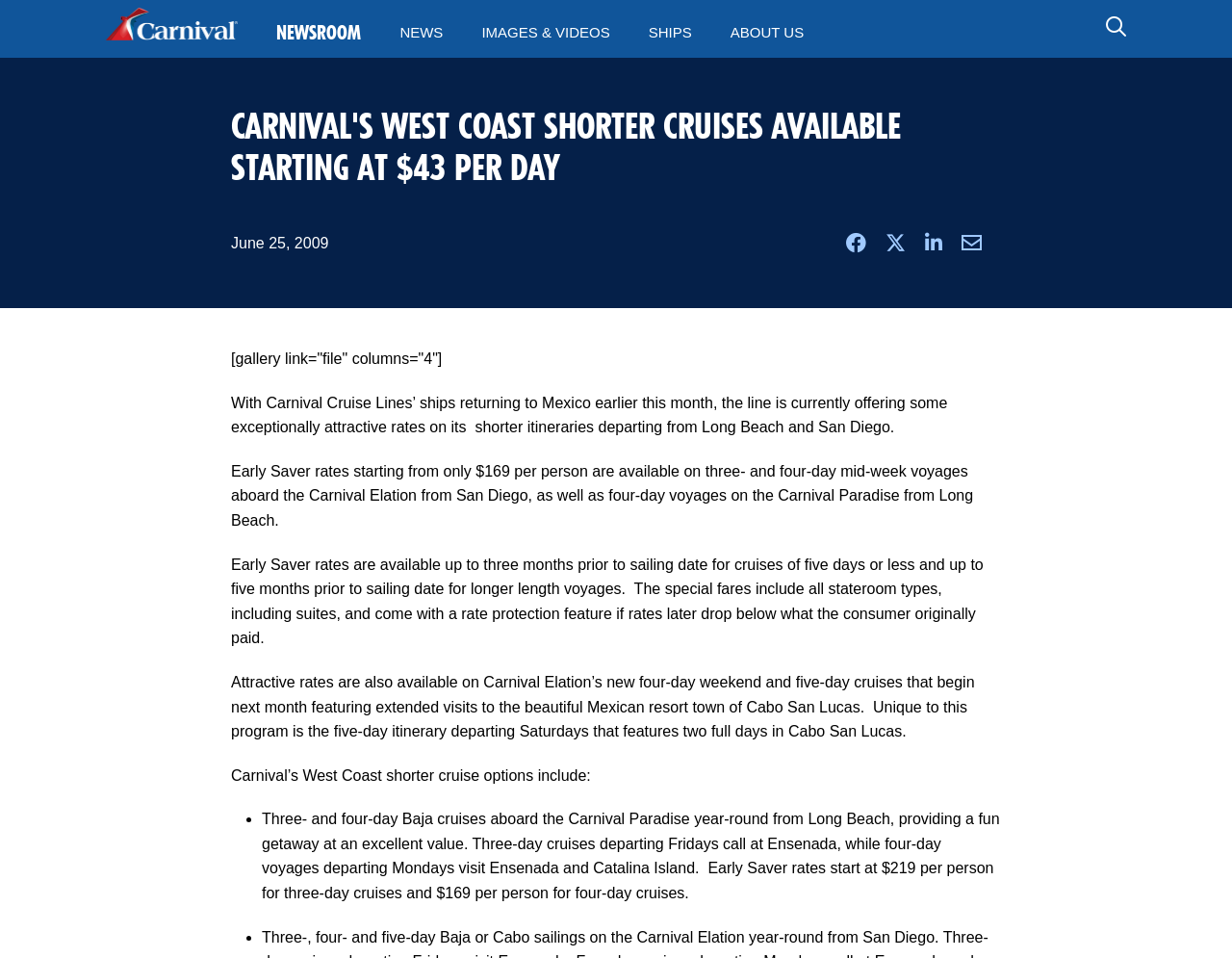Determine the bounding box coordinates for the HTML element described here: "About Us".

[0.593, 0.007, 0.652, 0.061]